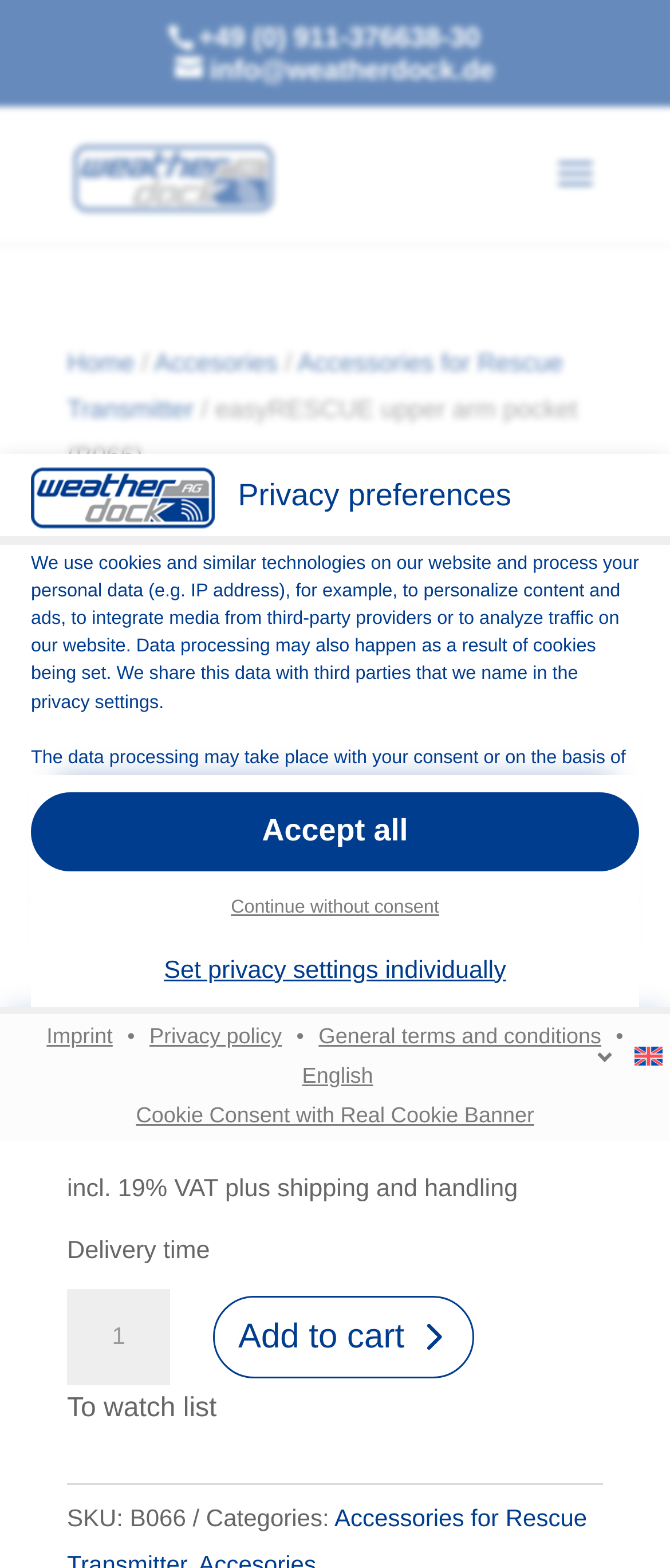Describe every aspect of the webpage in a detailed manner.

The webpage is focused on the easyRESCUE upper arm pocket (B066) product on the easyONLINESHOP of Weatherdock AG. At the top, there is a modal dialog box titled "Privacy preferences" that occupies most of the screen. This dialog box contains a heading, several paragraphs of text, and multiple links and buttons.

The heading "Privacy preferences" is centered near the top of the dialog box. Below it, there is a link to "Skip to consent choices". The main text area explains how the website uses cookies and similar technologies to personalize content and ads, integrate media from third-party providers, and analyze traffic on the website. It also mentions that data processing may take place with the user's consent or on the basis of a legitimate interest.

There are several links and buttons within the dialog box, including "privacy policy", "Accept all", "Continue without consent", and "Set privacy settings individually". The links are scattered throughout the text area, while the buttons are grouped together near the bottom of the dialog box.

Below the dialog box, there are several links and a combobox. The links include "Imprint", "Privacy policy", "General terms and conditions", and "Cookie Consent with Real Cookie Banner". The combobox allows users to select their preferred language, with "English" being the default option.

Overall, the webpage appears to be a product page with a prominent focus on privacy settings and cookie consent.